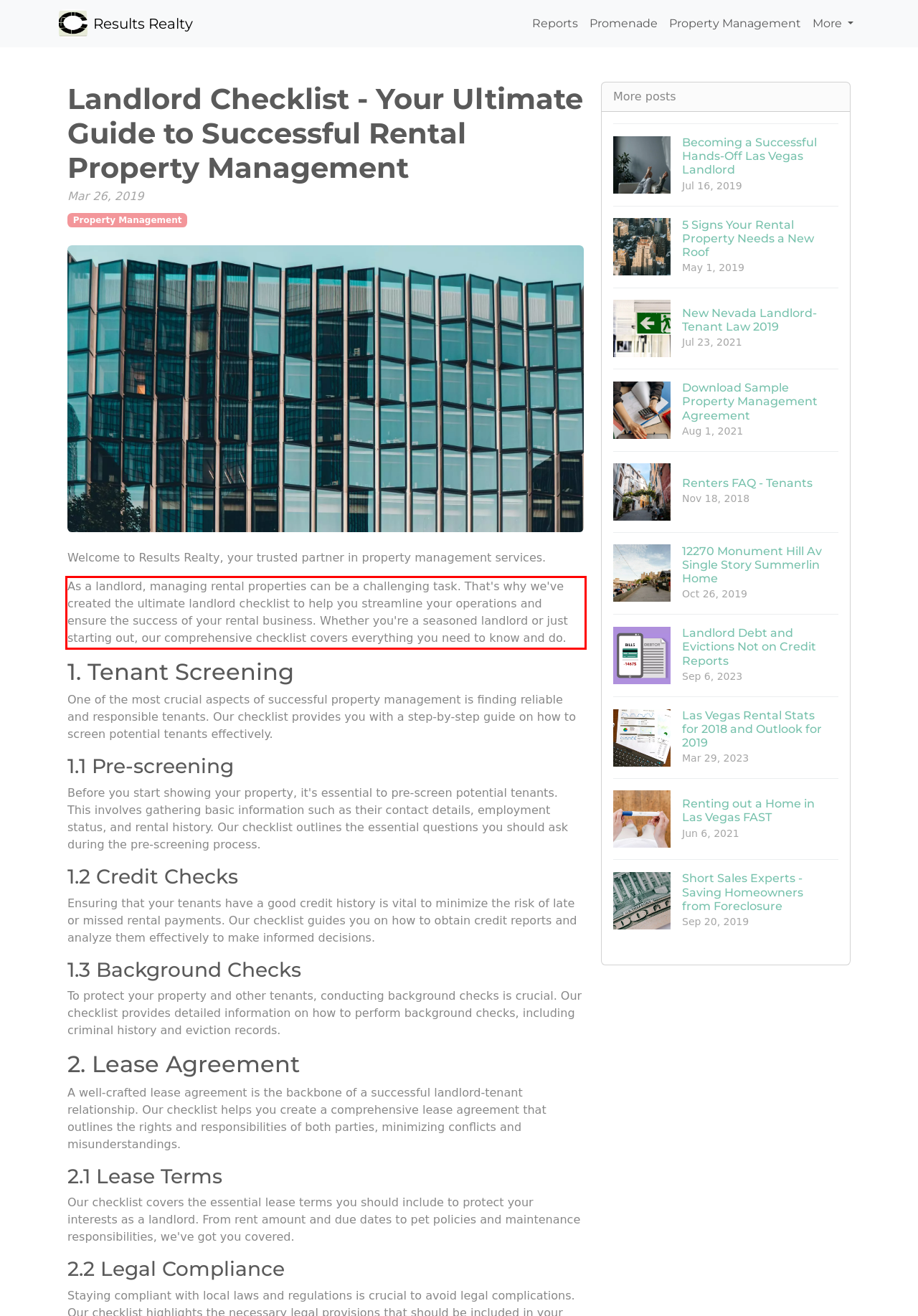From the provided screenshot, extract the text content that is enclosed within the red bounding box.

As a landlord, managing rental properties can be a challenging task. That's why we've created the ultimate landlord checklist to help you streamline your operations and ensure the success of your rental business. Whether you're a seasoned landlord or just starting out, our comprehensive checklist covers everything you need to know and do.